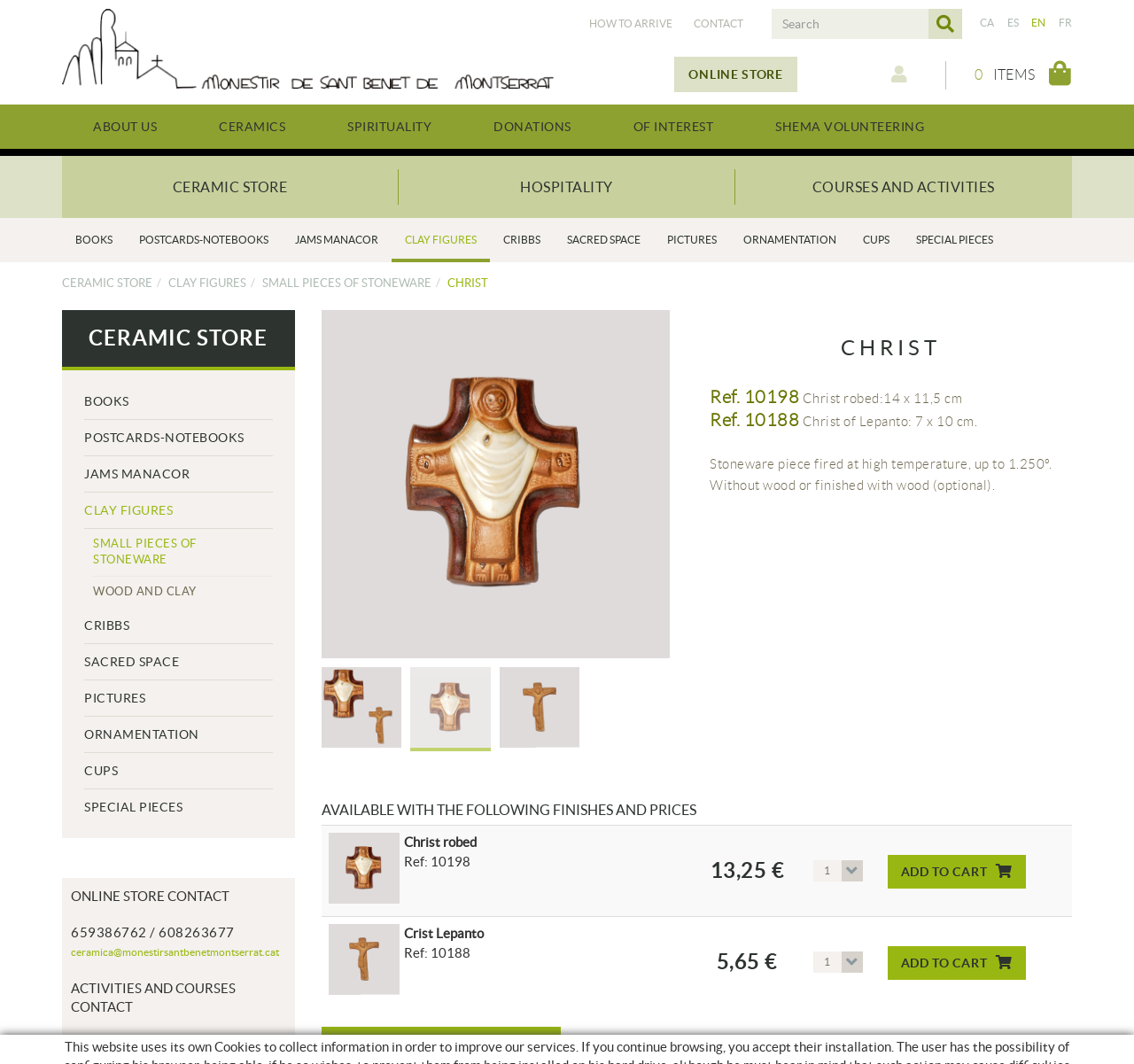Provide a thorough summary of the webpage.

The webpage is about Monestir Sant Benet, a monastery that was founded as a result of the union of two communities. At the top left corner, there is a logo of the monastery, accompanied by a search bar and several language options. Below the logo, there are links to various sections of the website, including "How to Arrive", "Contact", and "Online Store".

On the left side of the page, there is a navigation menu with links to different categories, such as "Ceramics", "Spirituality", and "Donations". Below the navigation menu, there are links to specific products or sections, including "Ceramic Store", "Hospitality", and "Courses and Activities".

In the main content area, there is a section dedicated to a specific product, "Christ", with several images and descriptions. The product is available in different finishes and prices, which are listed in a table. The table includes columns for the reference number, description, price, and a button to add the product to the cart.

At the bottom of the page, there is a contact section with phone numbers and email addresses for the online store and activities and courses.